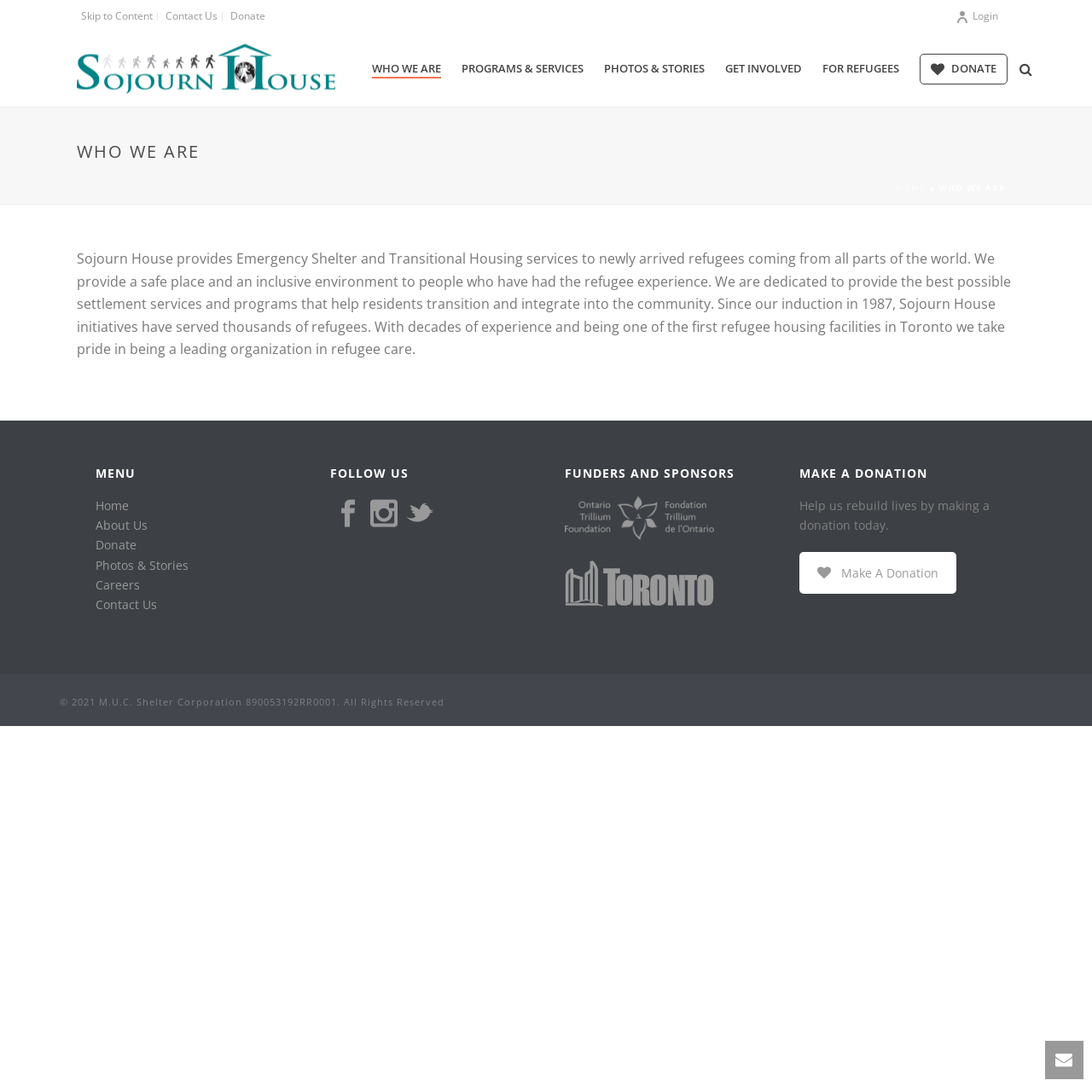Find the bounding box coordinates of the clickable element required to execute the following instruction: "Go to the 'WHO WE ARE' page". Provide the coordinates as four float numbers between 0 and 1, i.e., [left, top, right, bottom].

[0.331, 0.055, 0.413, 0.072]